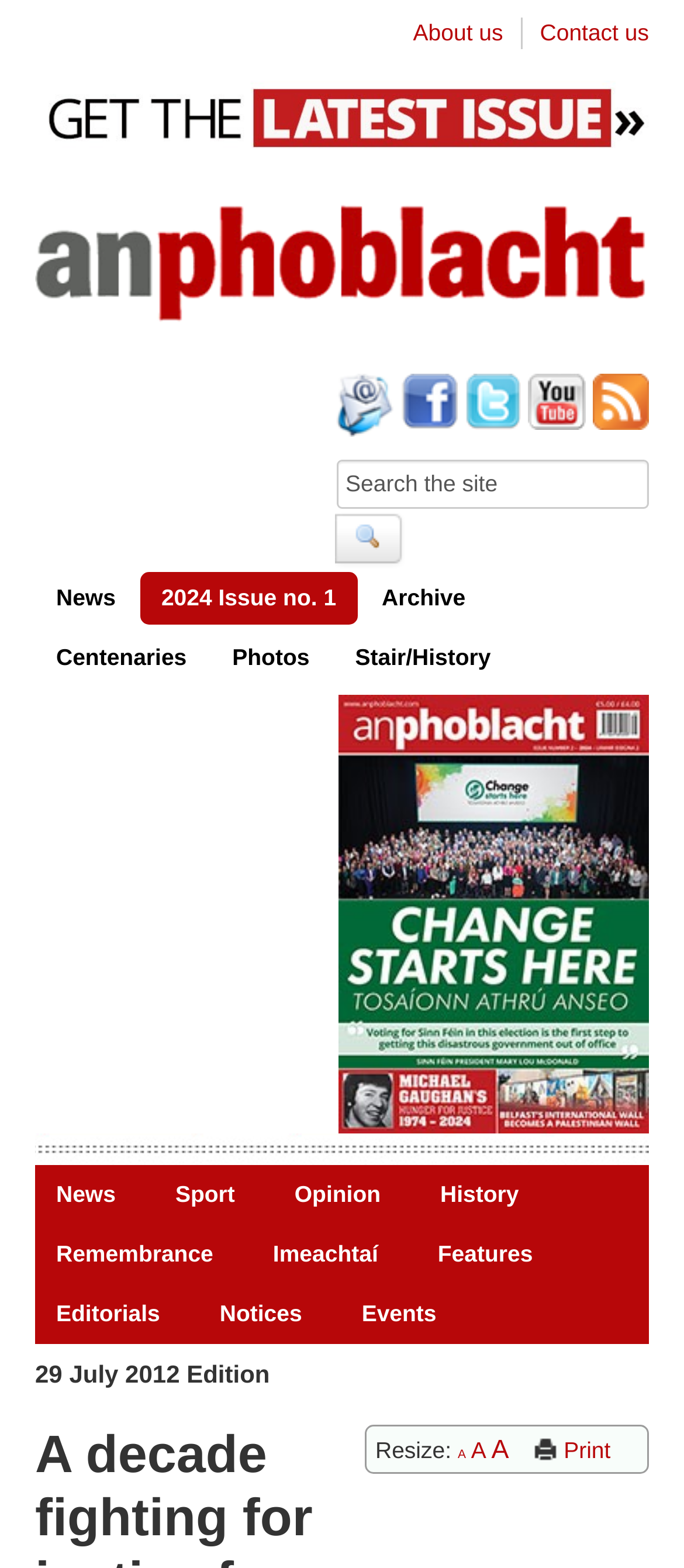What is the last section of the webpage?
Look at the image and answer with only one word or phrase.

Print